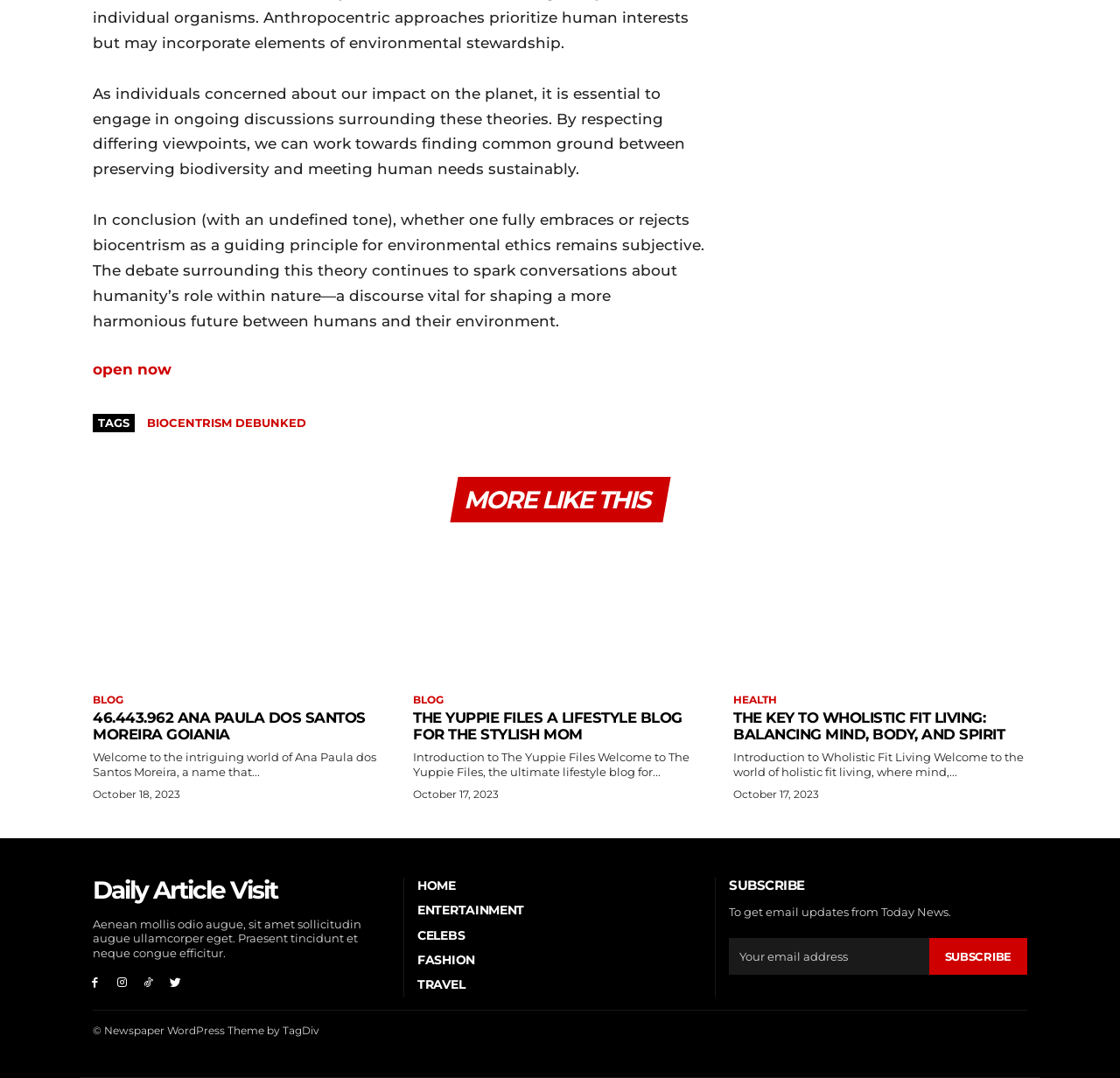Please provide a brief answer to the question using only one word or phrase: 
What is the purpose of the textbox in the SUBSCRIBE section?

to enter email